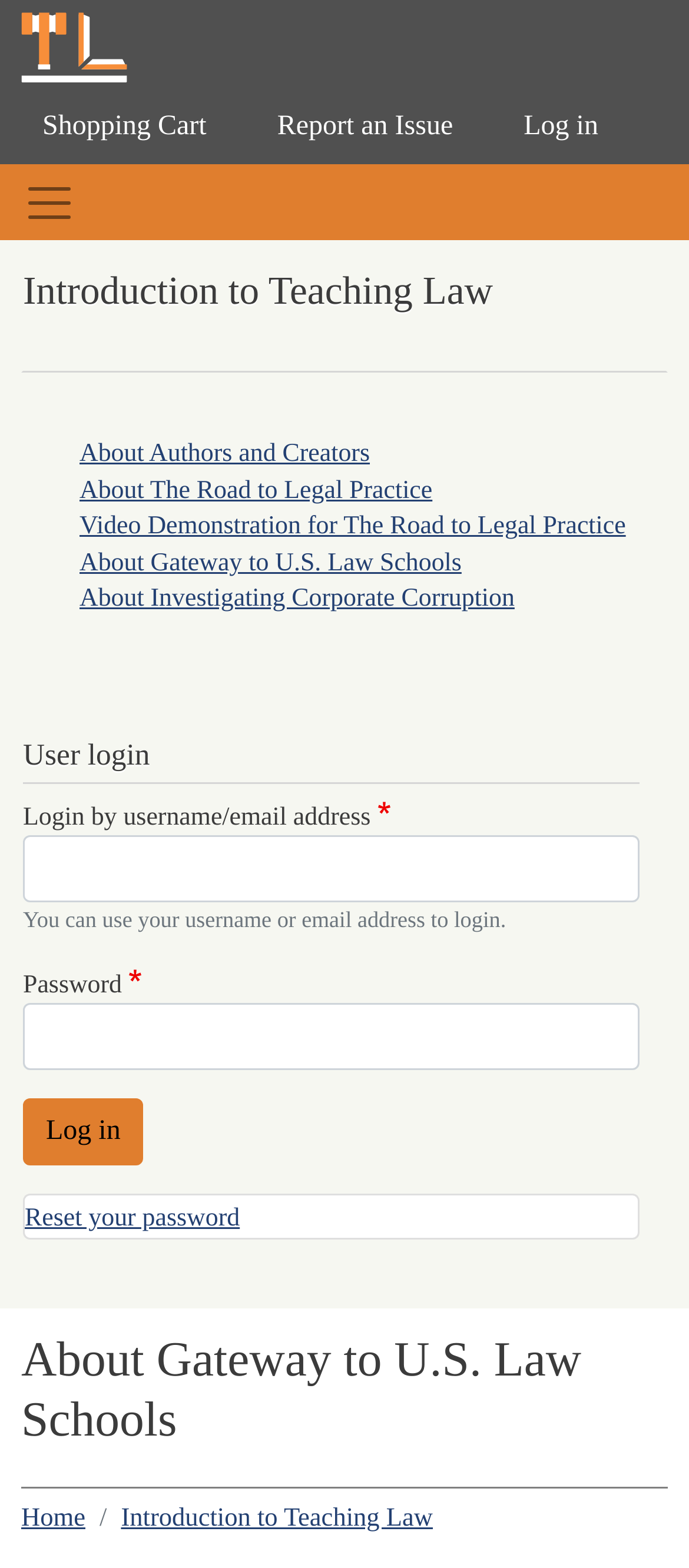Determine the bounding box coordinates for the clickable element required to fulfill the instruction: "Reset your password". Provide the coordinates as four float numbers between 0 and 1, i.e., [left, top, right, bottom].

[0.036, 0.768, 0.348, 0.786]